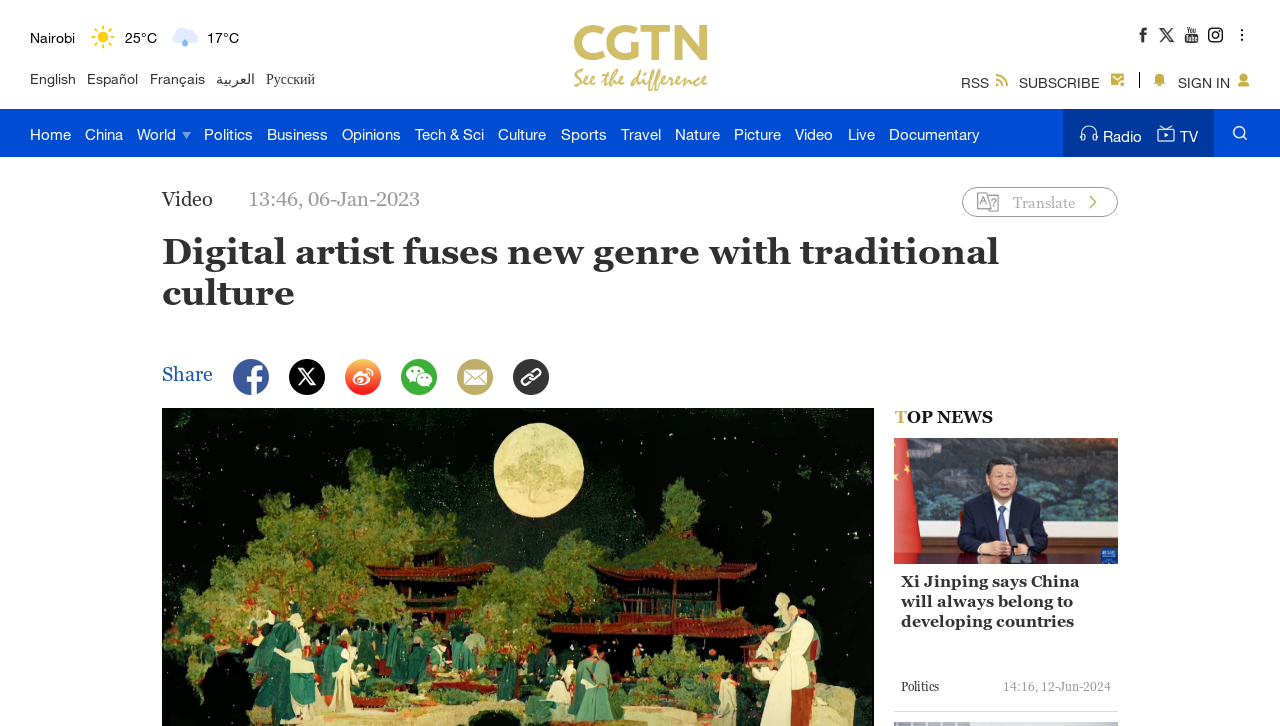Please specify the bounding box coordinates of the clickable region to carry out the following instruction: "View the post about Wale's concert". The coordinates should be four float numbers between 0 and 1, in the format [left, top, right, bottom].

None